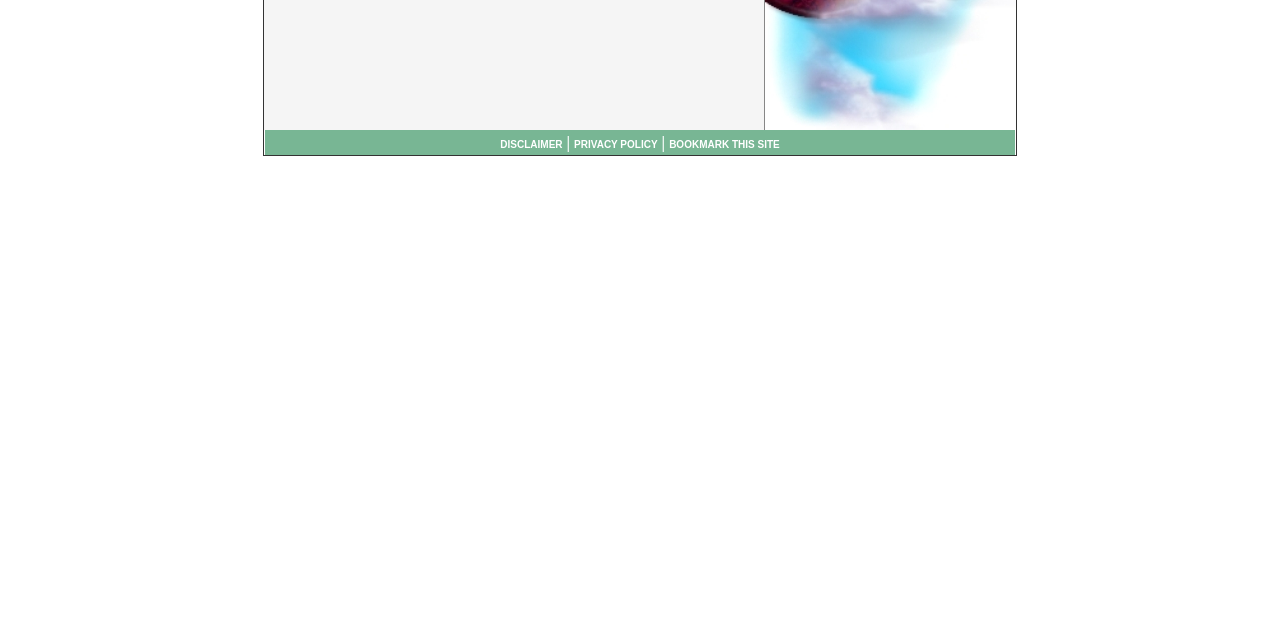Identify the bounding box for the described UI element: "DISCLAIMER".

[0.391, 0.216, 0.439, 0.234]